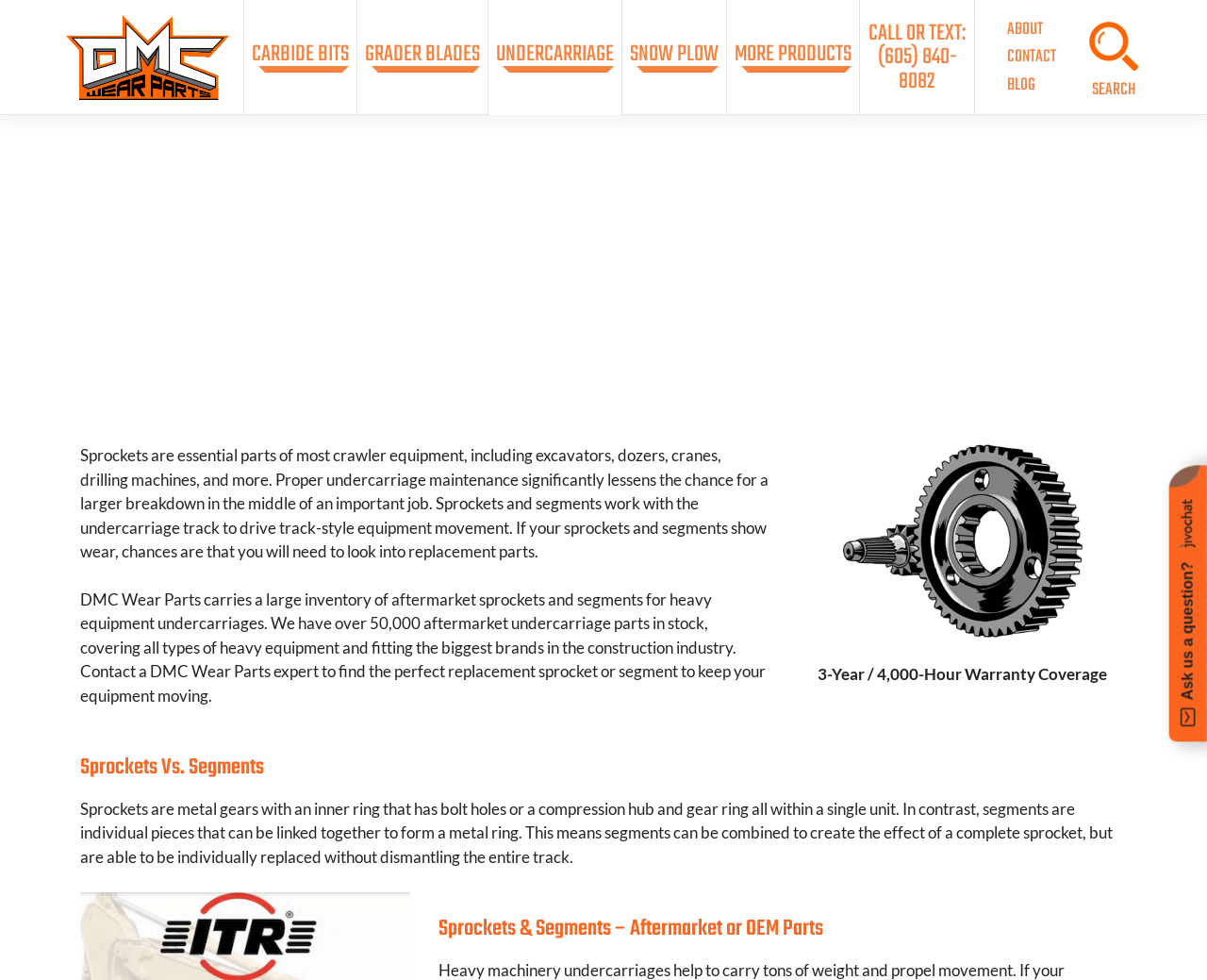Given the description "Hair Health", provide the bounding box coordinates of the corresponding UI element.

None